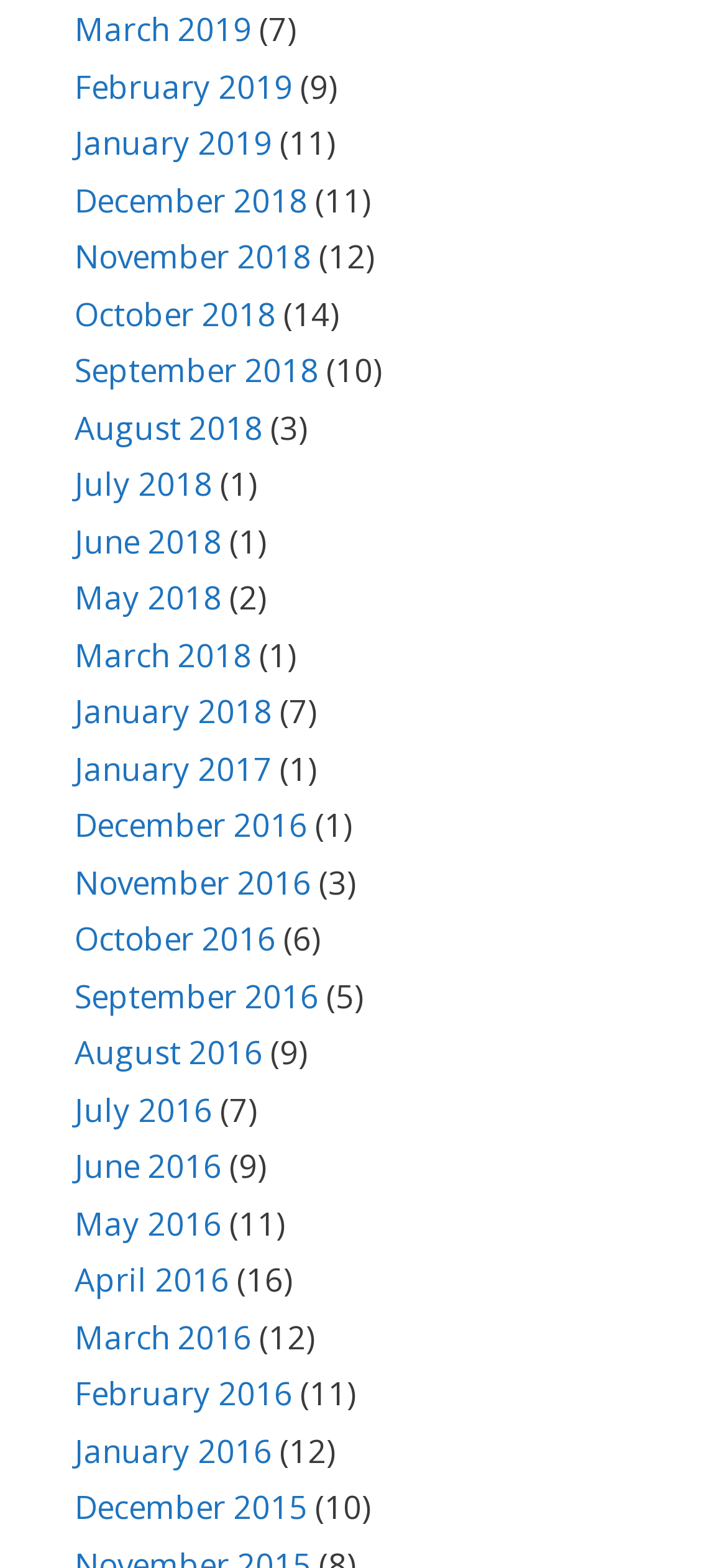Determine the bounding box coordinates of the section I need to click to execute the following instruction: "View March 2019". Provide the coordinates as four float numbers between 0 and 1, i.e., [left, top, right, bottom].

[0.103, 0.005, 0.346, 0.033]